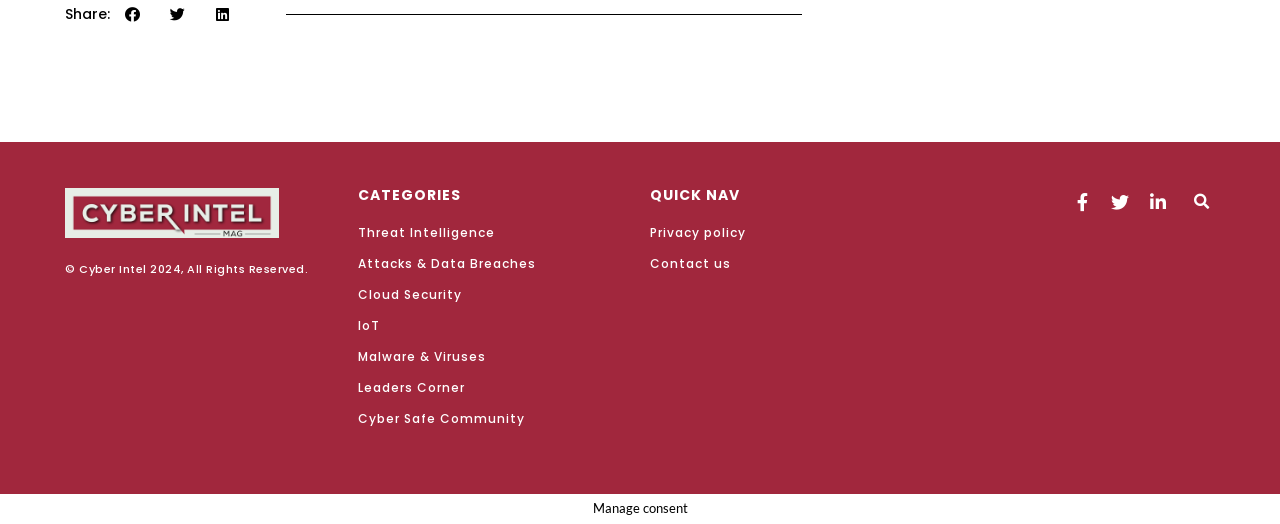Locate the bounding box coordinates of the clickable region to complete the following instruction: "Contact us."

[0.508, 0.484, 0.721, 0.522]